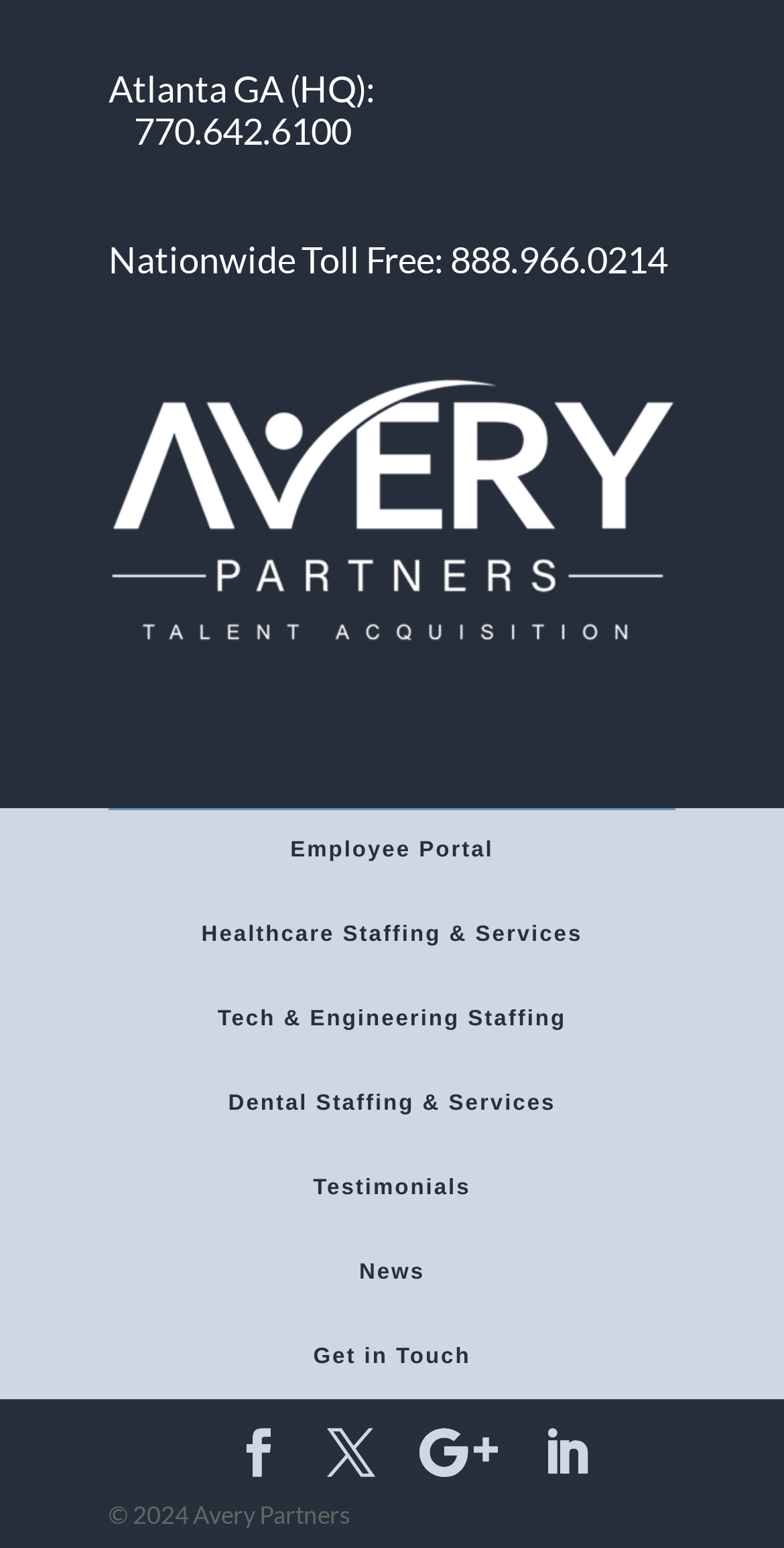From the screenshot, find the bounding box of the UI element matching this description: "Careers". Supply the bounding box coordinates in the form [left, top, right, bottom], each a float between 0 and 1.

None